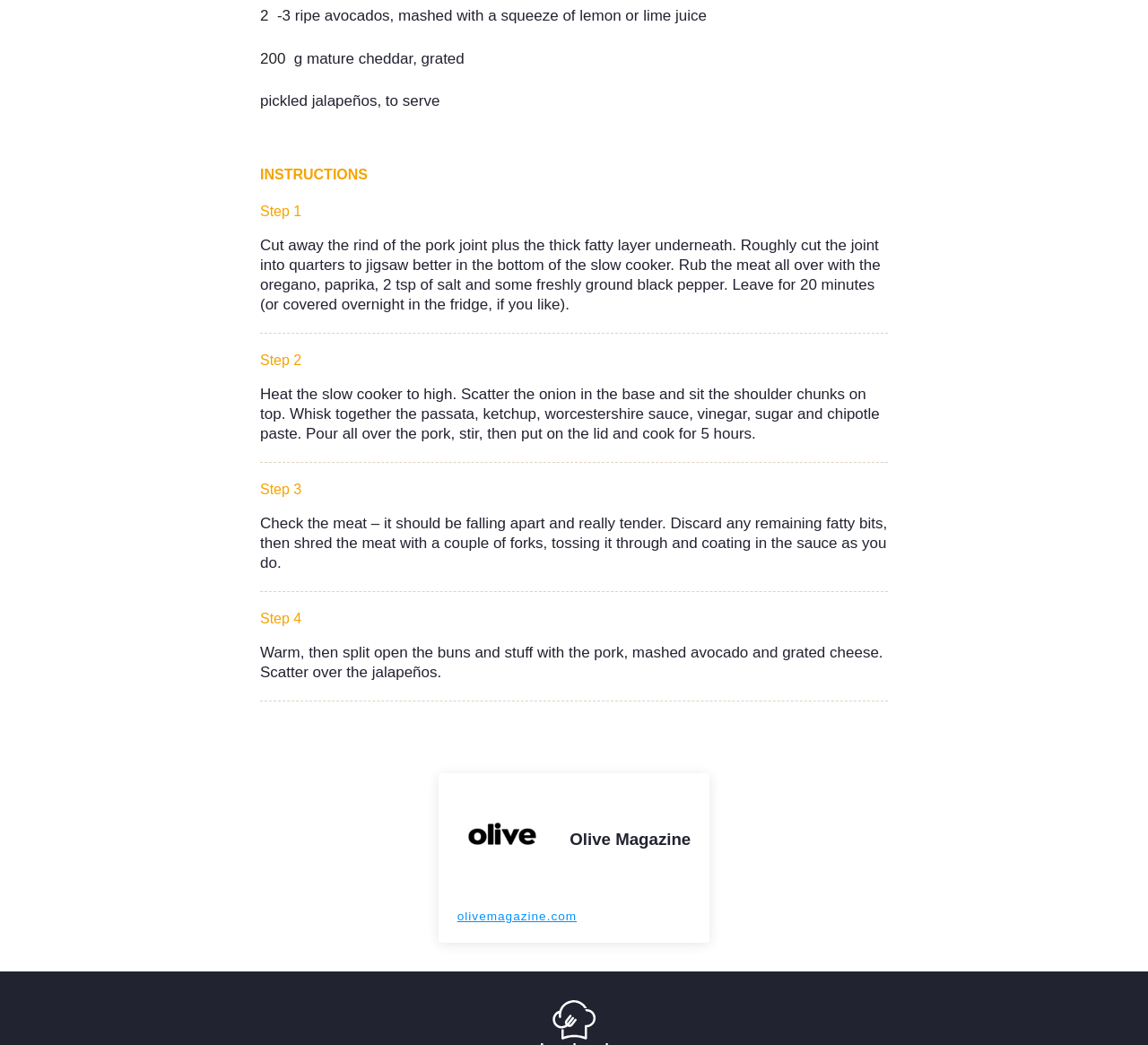Please provide a brief answer to the following inquiry using a single word or phrase:
What is served with the pork?

mashed avocado, grated cheese, jalapeños